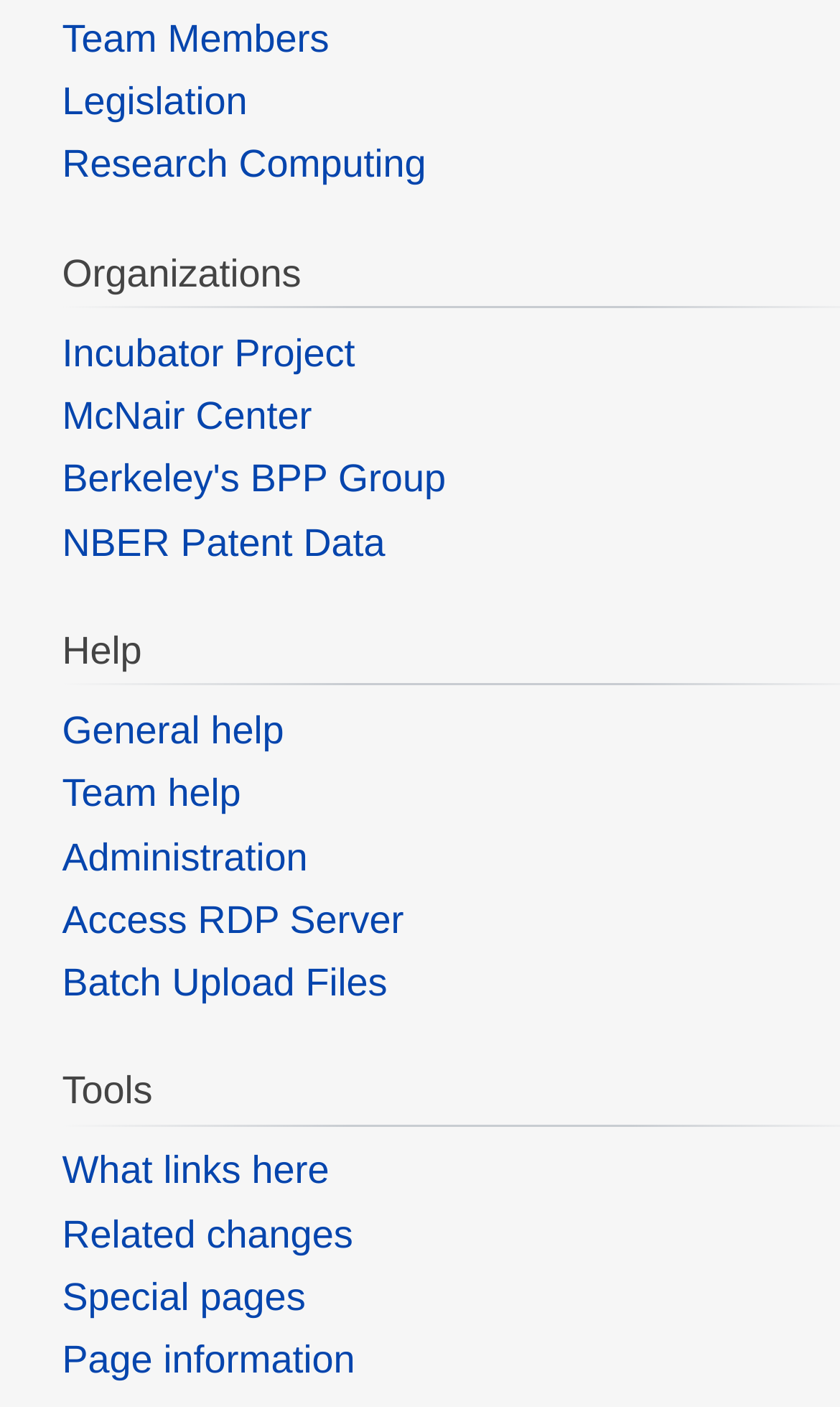Specify the bounding box coordinates of the area to click in order to follow the given instruction: "View team members."

[0.074, 0.012, 0.392, 0.043]